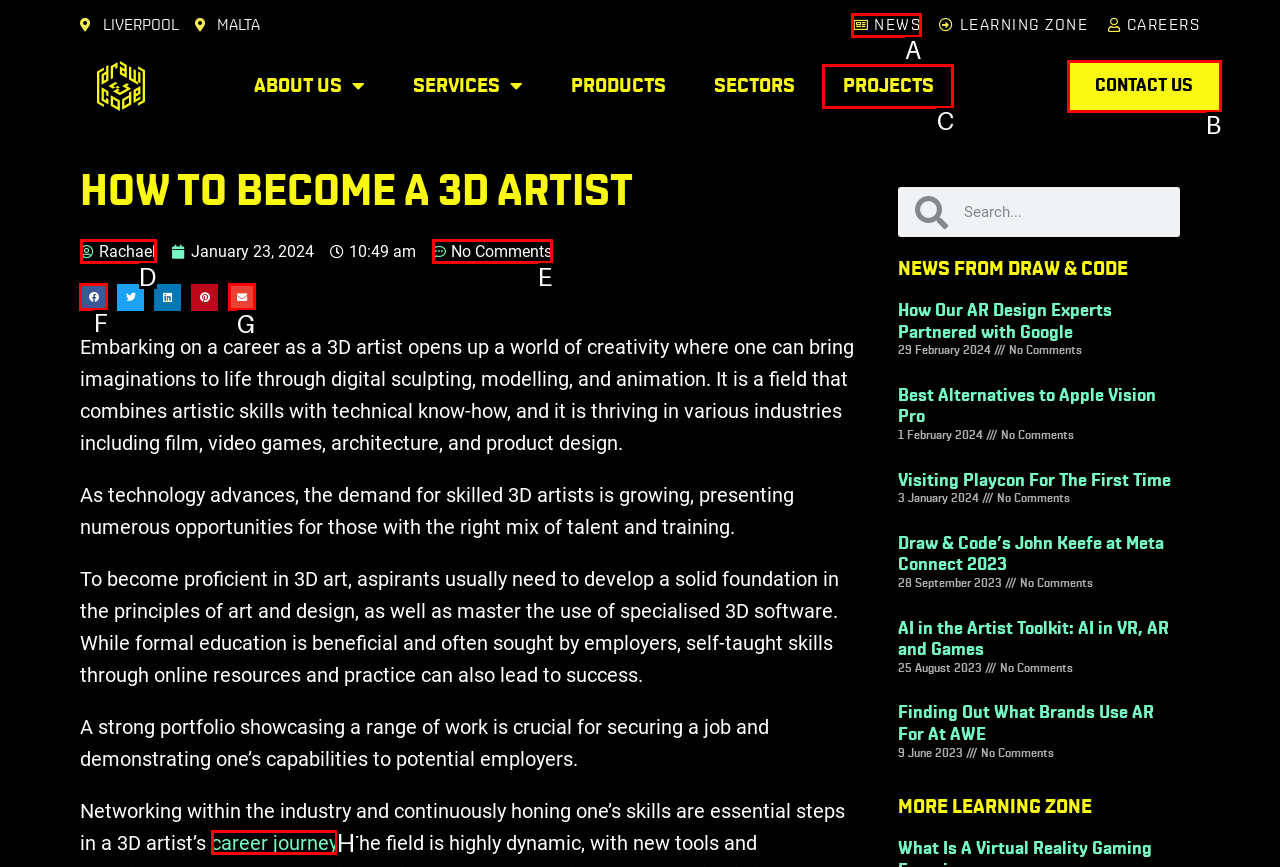Tell me which UI element to click to fulfill the given task: Share on facebook. Respond with the letter of the correct option directly.

F